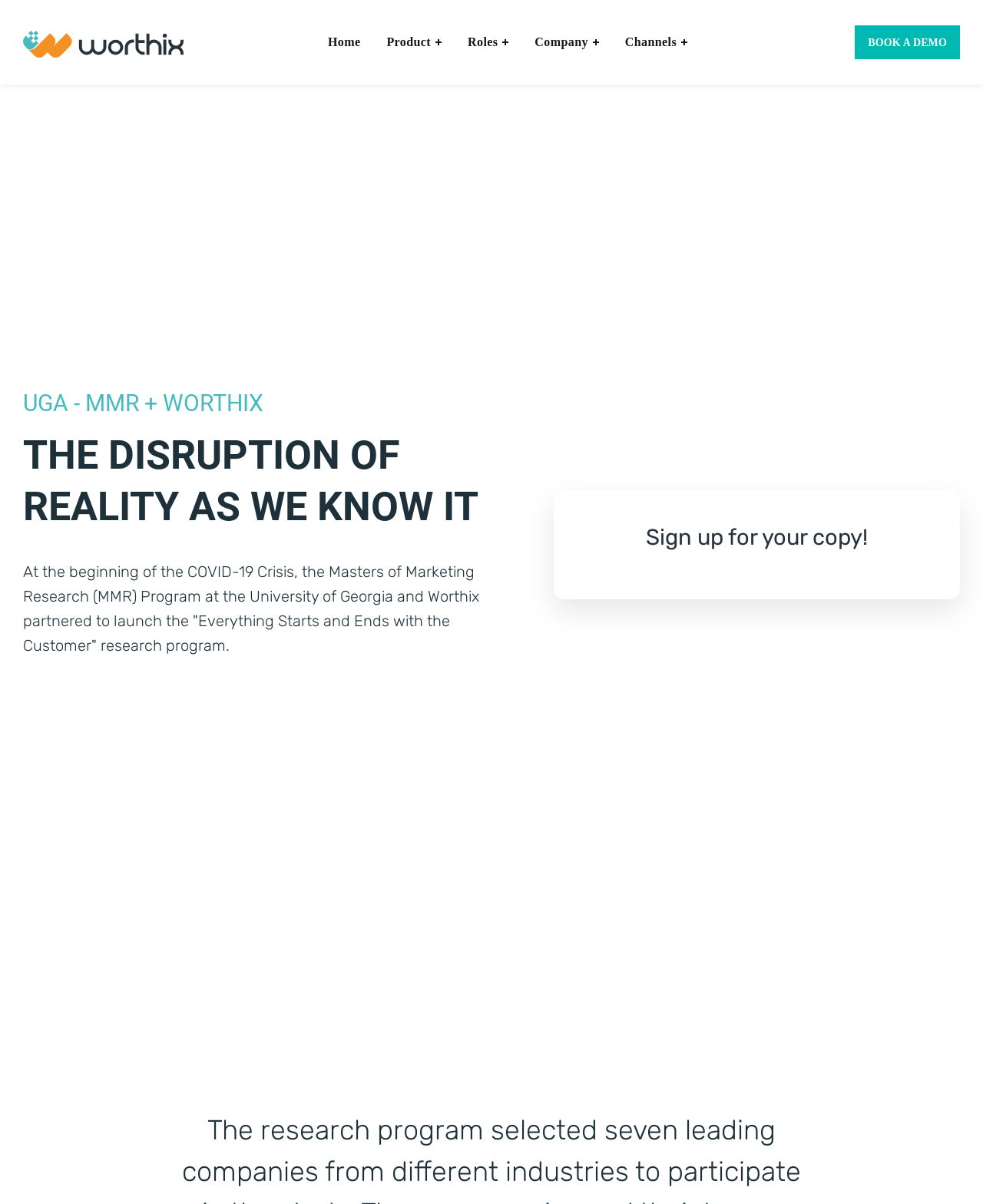Identify the bounding box of the UI component described as: "Product".

[0.38, 0.0, 0.463, 0.07]